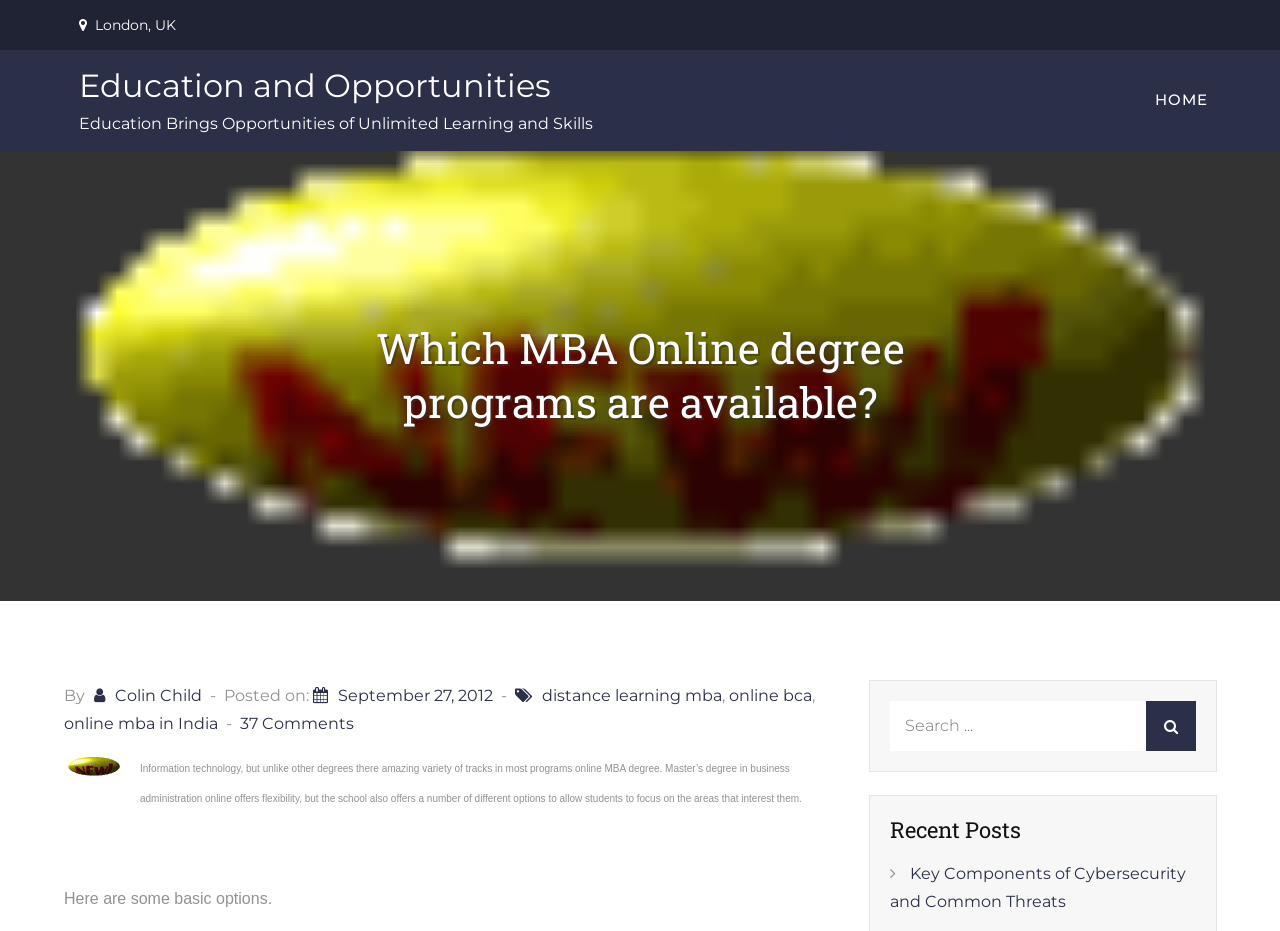What is the location mentioned at the top of the page?
Answer the question with a single word or phrase, referring to the image.

London, UK